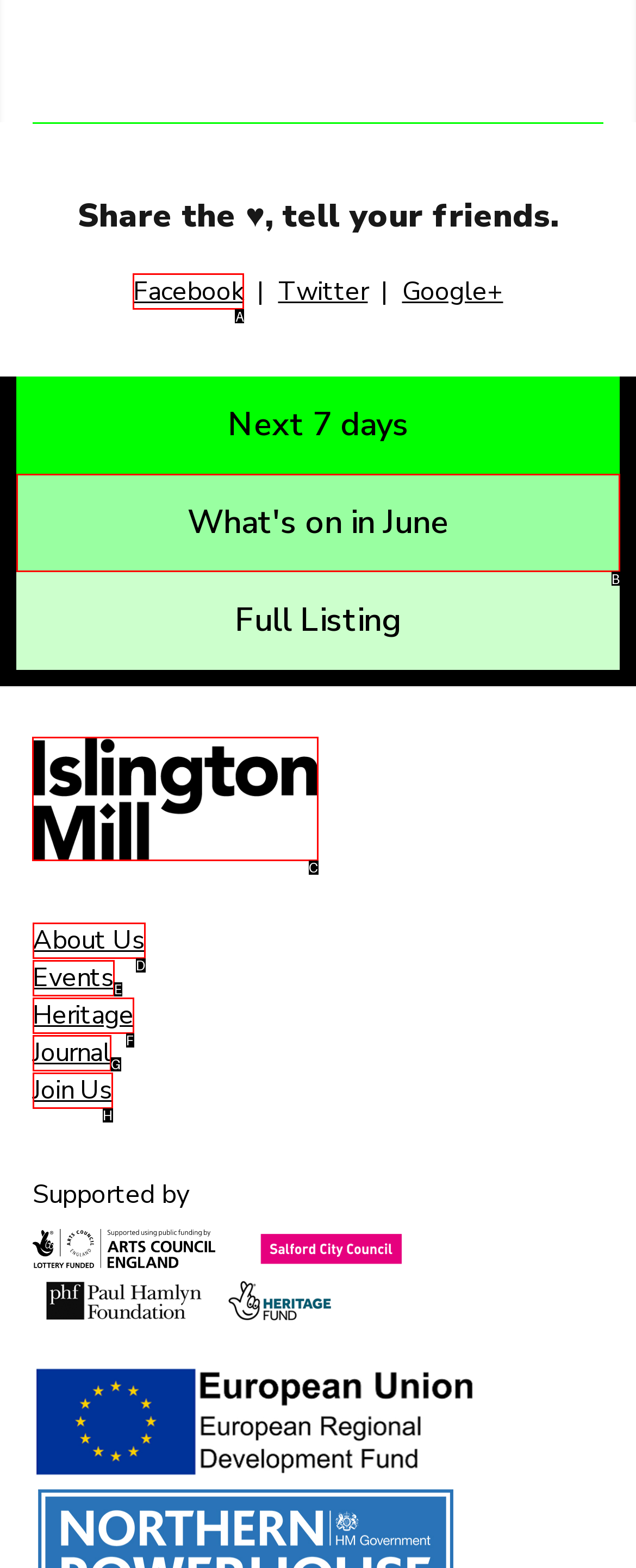Point out which UI element to click to complete this task: Learn about Islington Mill
Answer with the letter corresponding to the right option from the available choices.

C